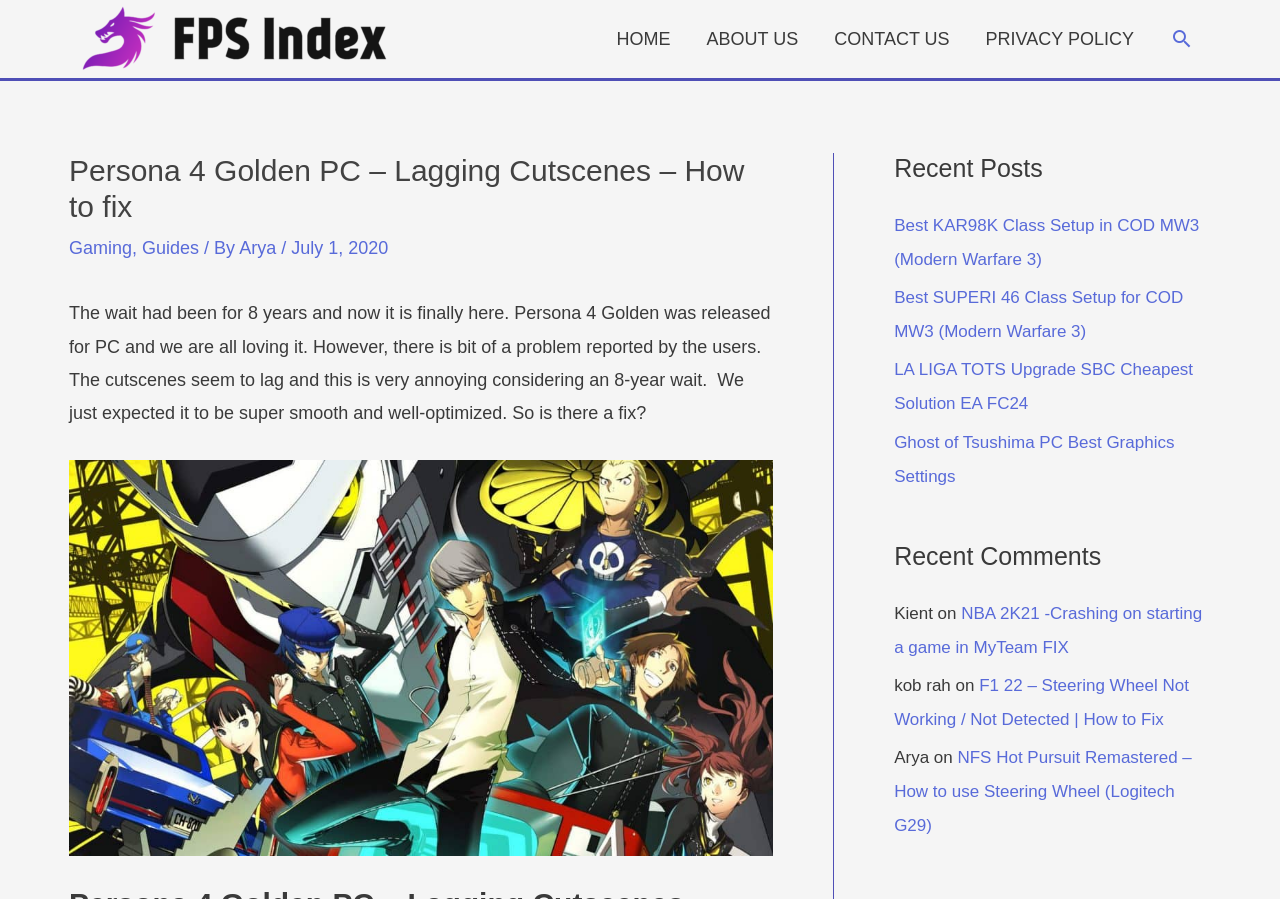What is the purpose of the article?
Please give a detailed answer to the question using the information shown in the image.

Based on the webpage content, specifically the text 'So is there a fix?' and the overall structure of the article, it can be inferred that the purpose of the article is to provide a fix or solution to a problem, in this case, the lagging cutscenes in Persona 4 Golden.